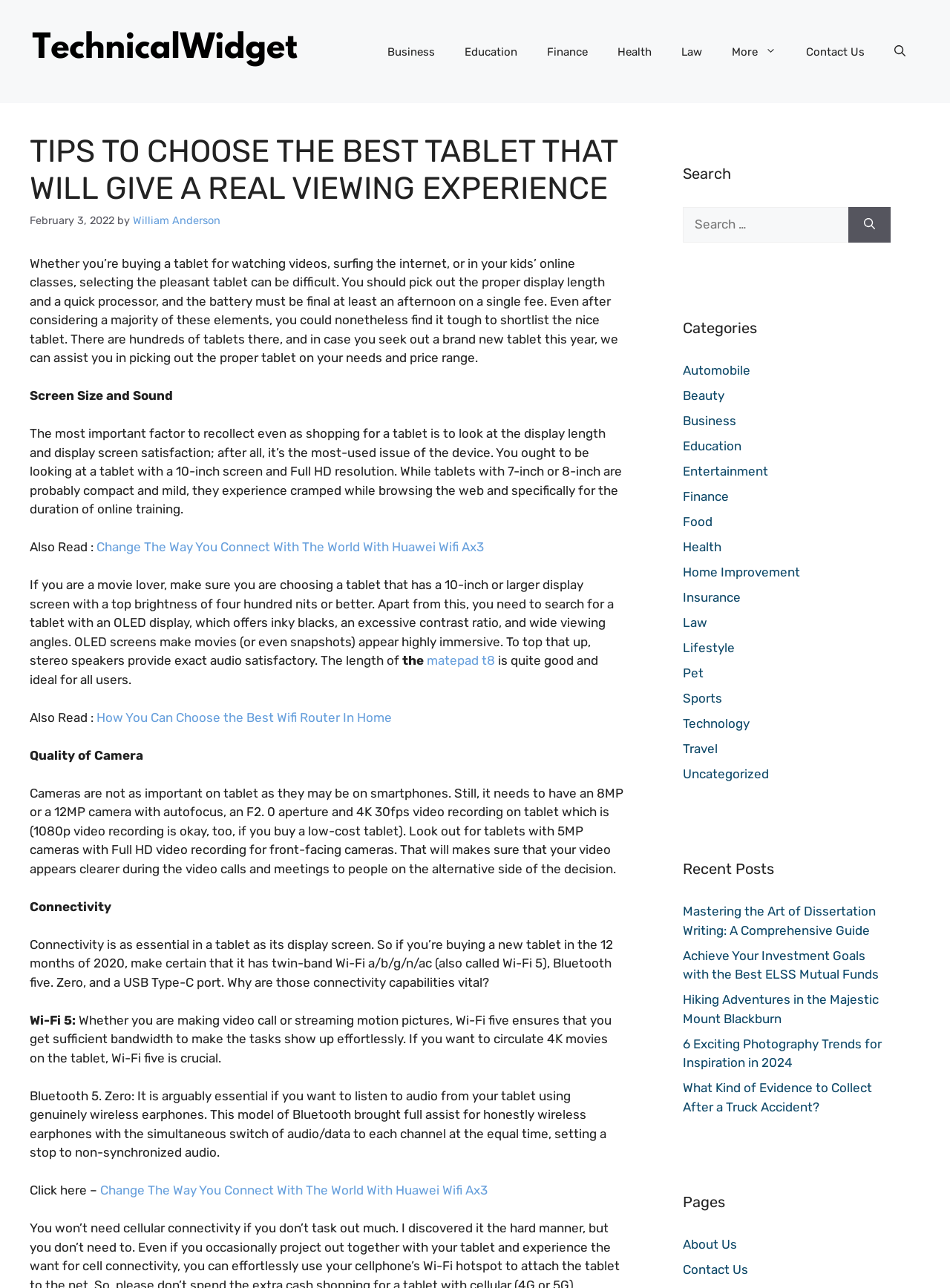Reply to the question with a brief word or phrase: What is the recommended processor speed for a tablet?

Quick processor